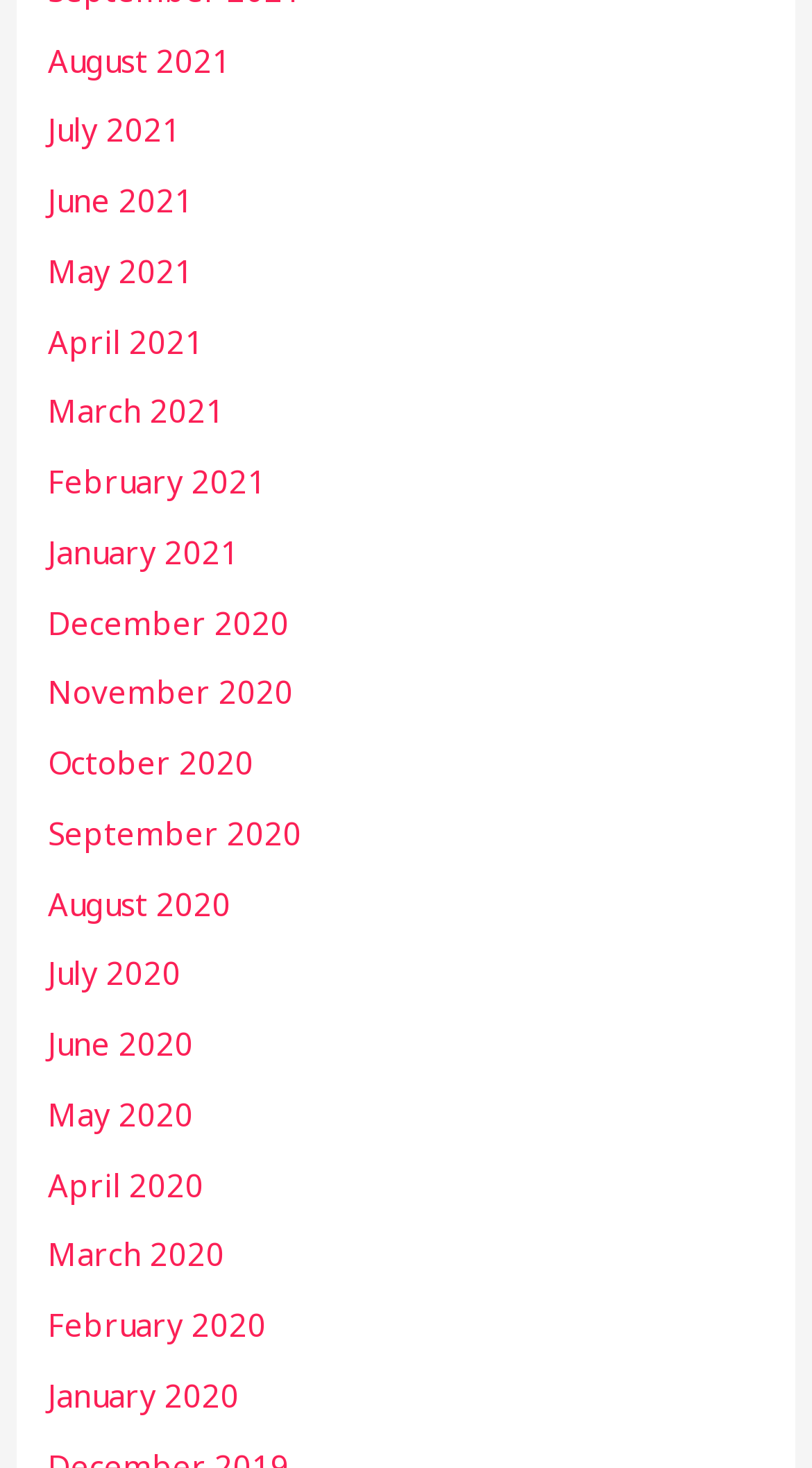Give a one-word or one-phrase response to the question: 
How many months are listed?

24